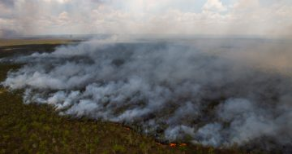Carefully examine the image and provide an in-depth answer to the question: What is the impact of such fires on air quality?

The caption states that the haze fills the sky, illustrating the significant impact such fires can have on air quality and visibility, implying that the air quality is severely affected.